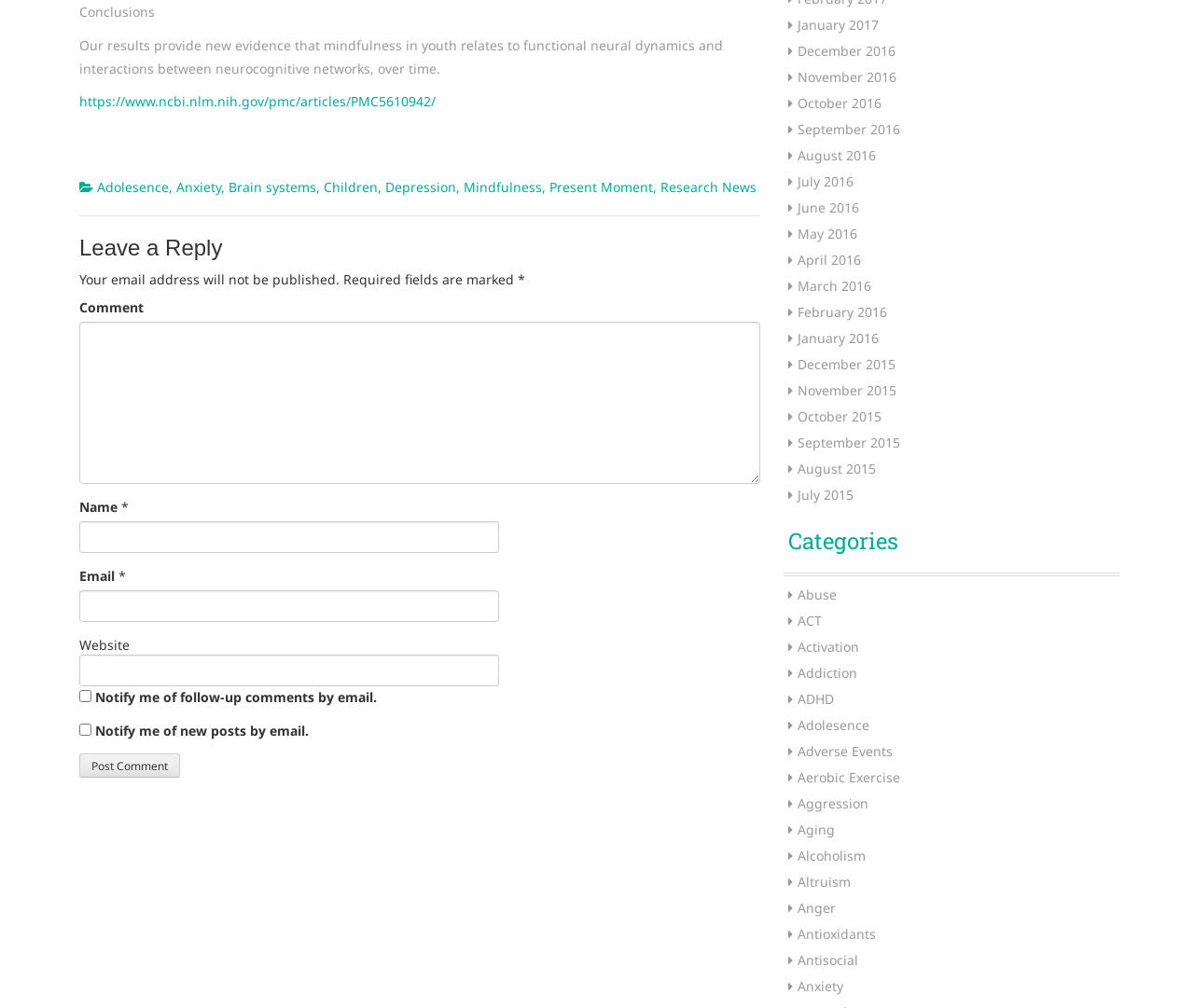What is the purpose of the checkboxes 'Notify me of follow-up comments by email' and 'Notify me of new posts by email'?
Please provide a comprehensive answer based on the information in the image.

The checkboxes 'Notify me of follow-up comments by email' and 'Notify me of new posts by email' are used to allow users to opt-in to receive email notifications when someone replies to their comment or when a new post is published, respectively.